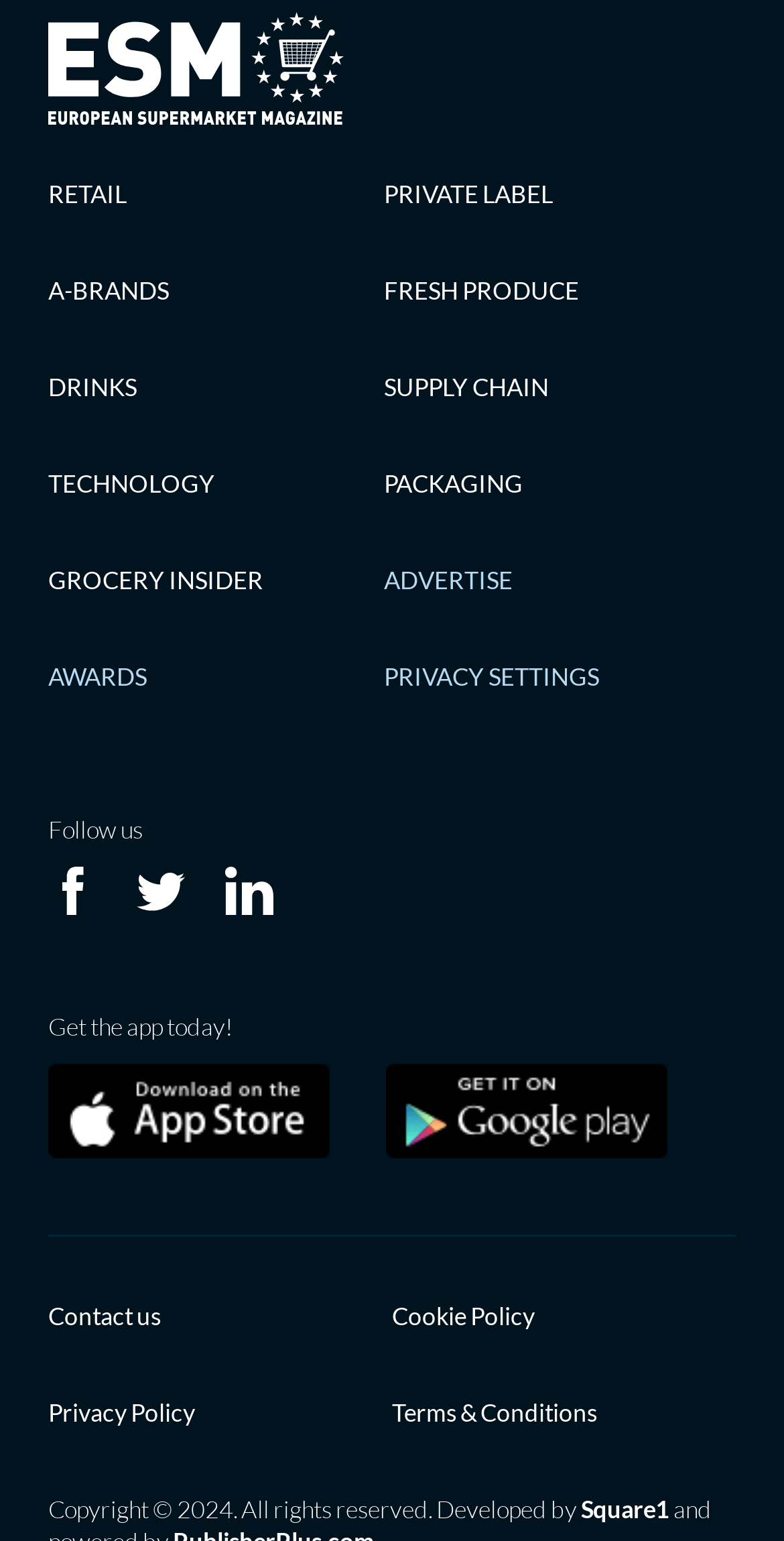How many categories are listed on the webpage?
Use the screenshot to answer the question with a single word or phrase.

9